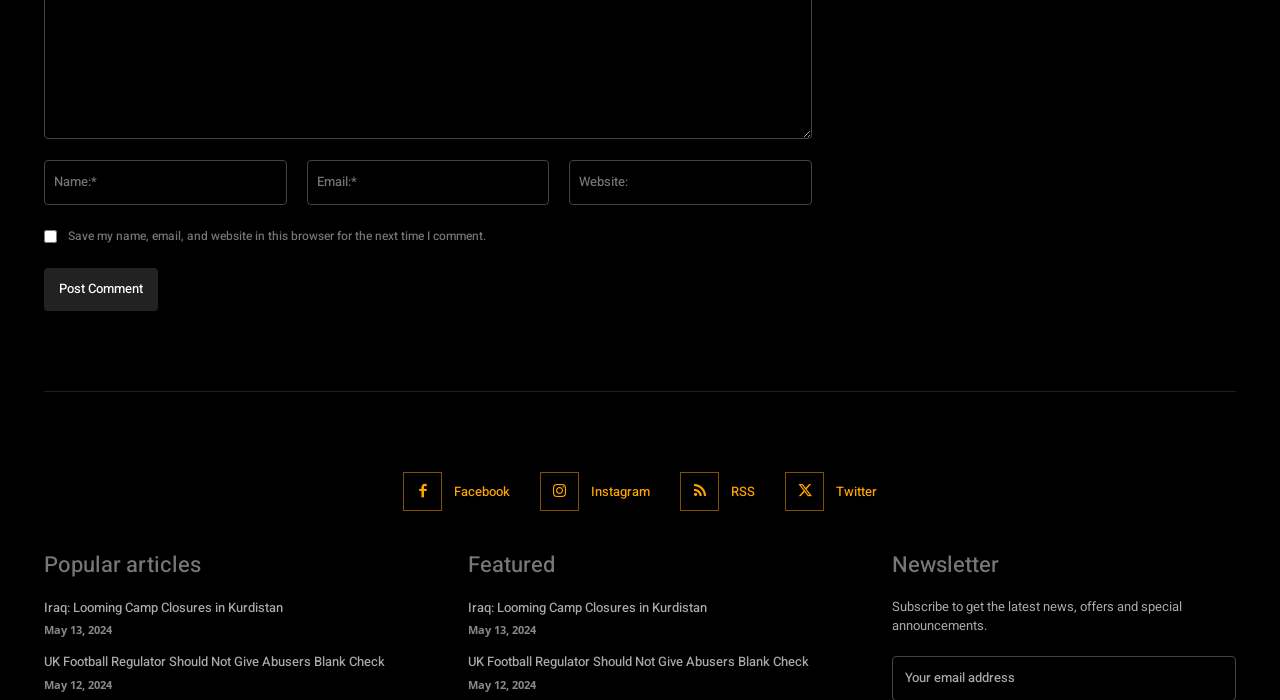Could you specify the bounding box coordinates for the clickable section to complete the following instruction: "Visit Facebook"?

[0.355, 0.687, 0.398, 0.717]